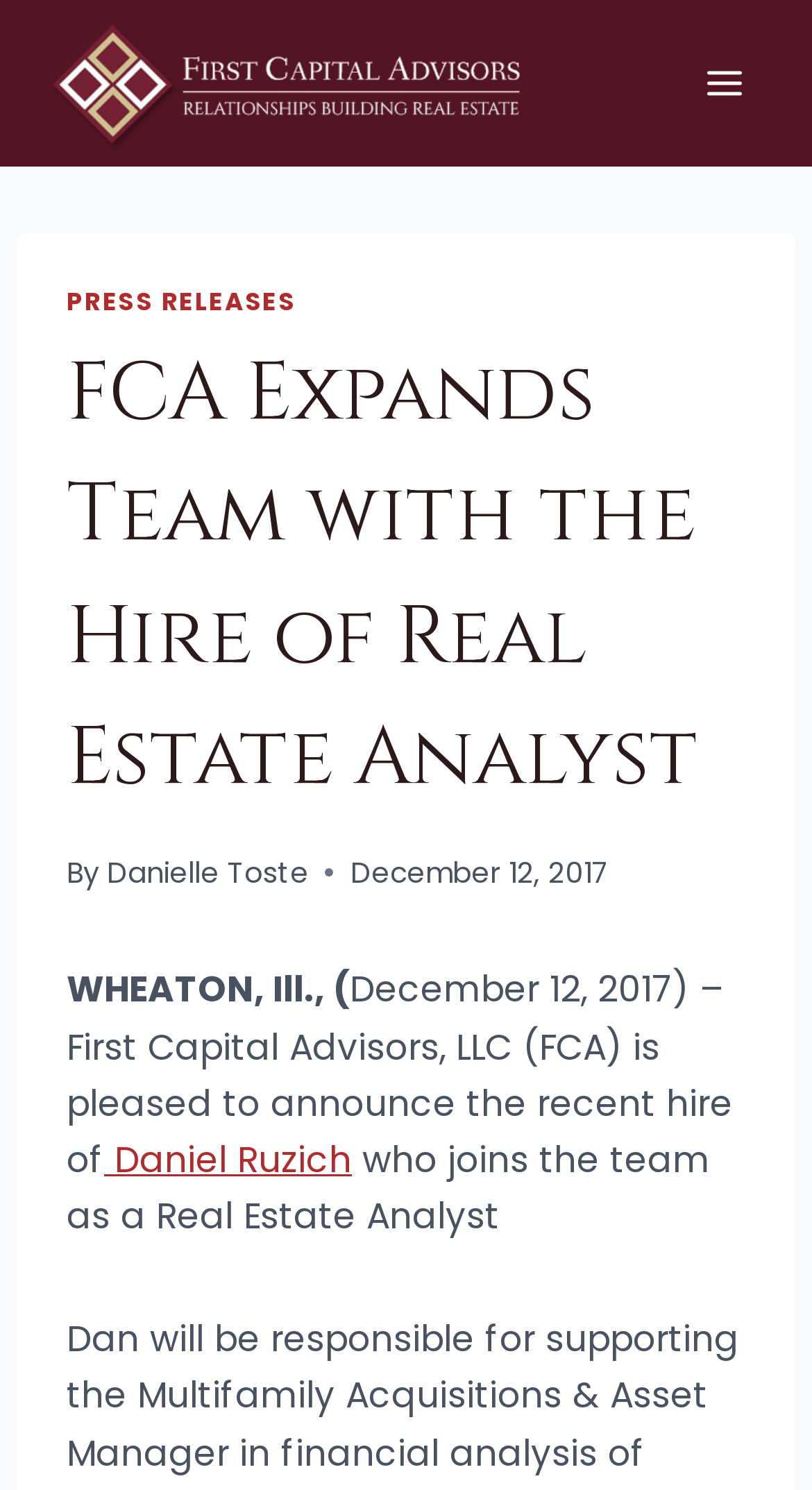Give a short answer using one word or phrase for the question:
What is the position of Daniel Ruzich?

Real Estate Analyst